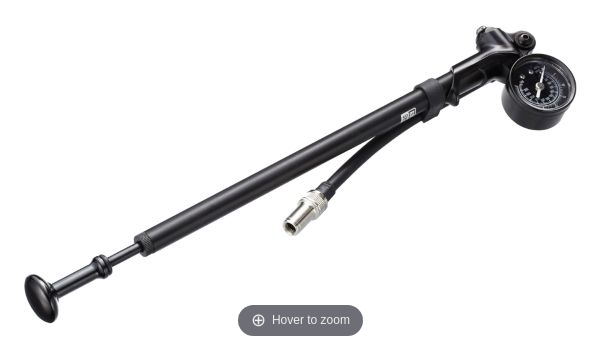From the image, can you give a detailed response to the question below:
What is the purpose of the pump in biking?

The caption states that the pump is essential for maintaining optimal performance in biking, which implies that it plays a crucial role in ensuring the bike's shocks and forks are properly inflated for optimal performance.